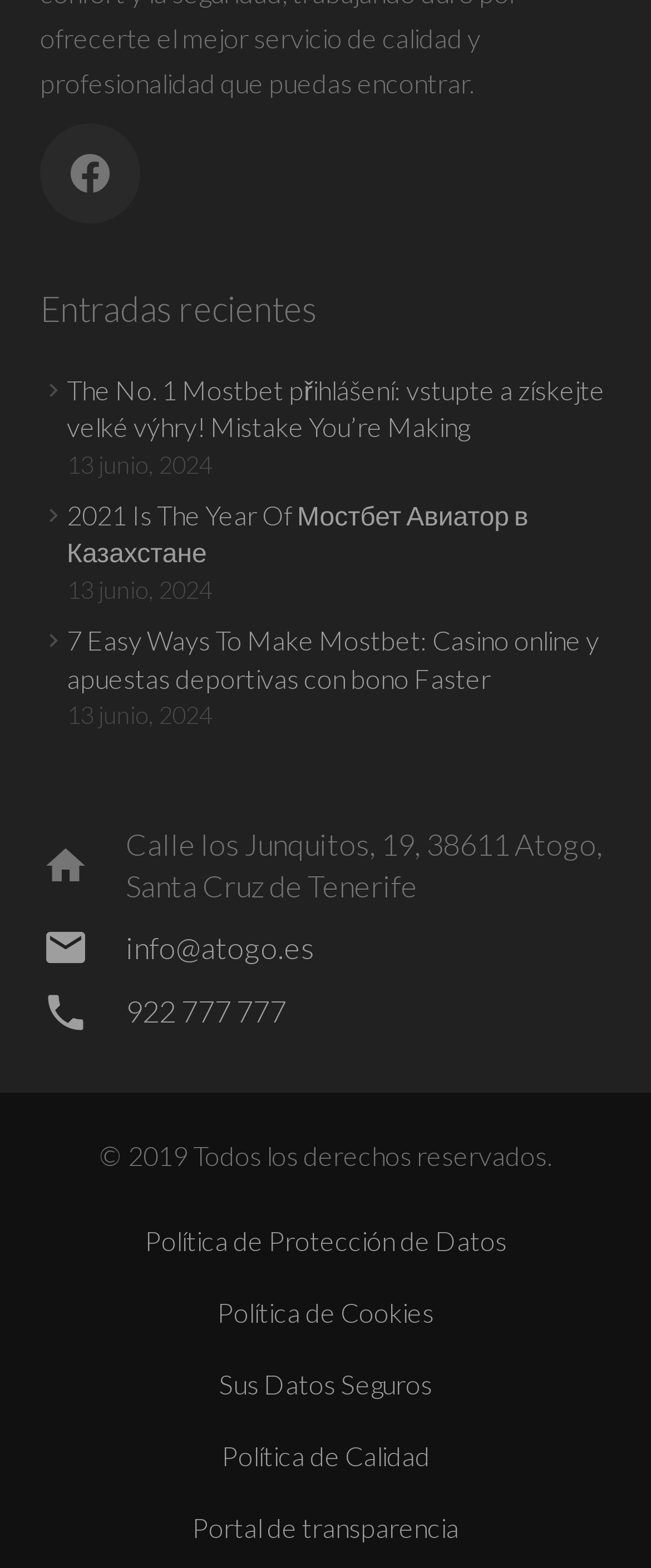Could you specify the bounding box coordinates for the clickable section to complete the following instruction: "Click on Sacramento"?

None